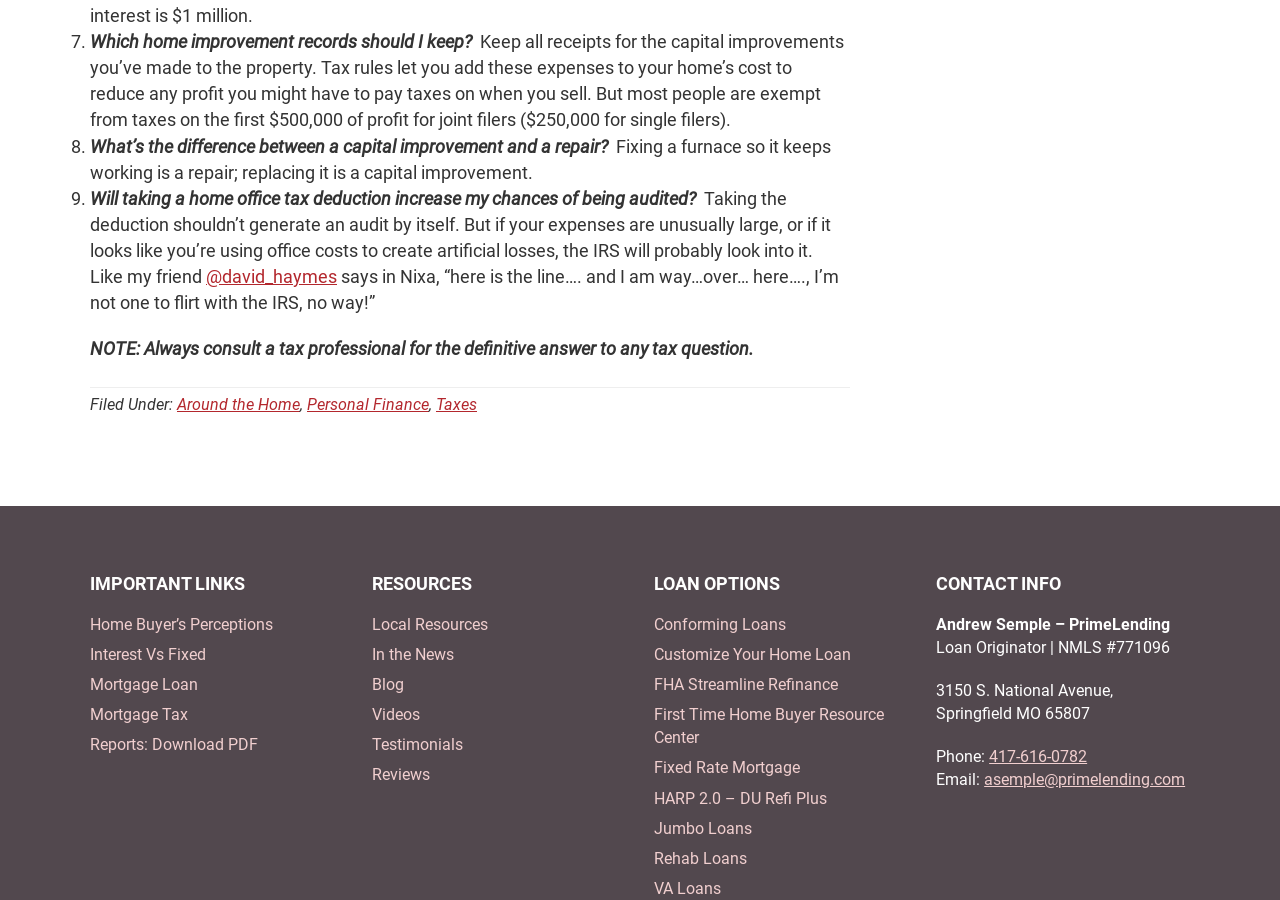Please specify the coordinates of the bounding box for the element that should be clicked to carry out this instruction: "Click on 'Contact Loan Originator'". The coordinates must be four float numbers between 0 and 1, formatted as [left, top, right, bottom].

[0.773, 0.83, 0.849, 0.851]